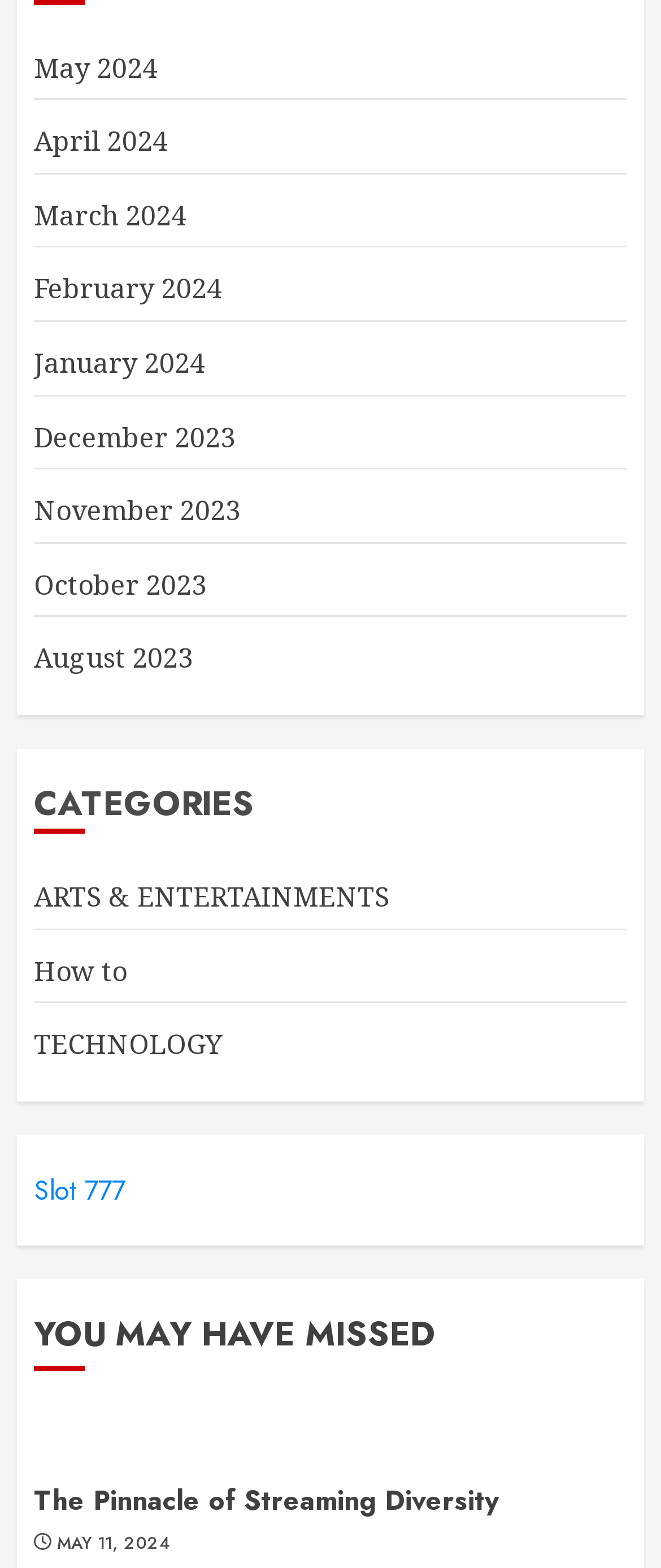How many months are listed?
Please provide an in-depth and detailed response to the question.

I counted the number of links with month names, starting from 'May 2024' to 'August 2023', which totals 10 months.